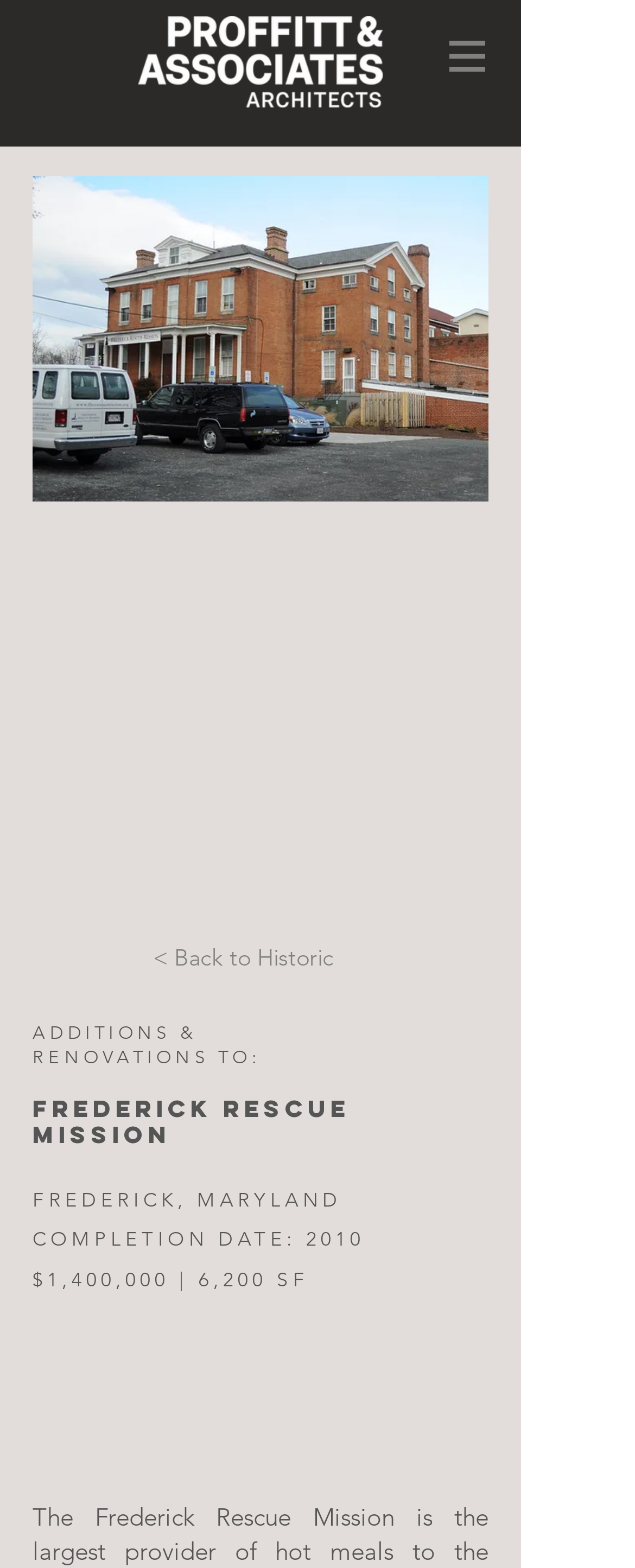How many images are in the slide show gallery?
Please provide a detailed and comprehensive answer to the question.

I found the answer by looking at the static text element on the webpage, which is '2/5'. This indicates that the slide show gallery has a total of 5 images, and the current image being displayed is the 2nd one.